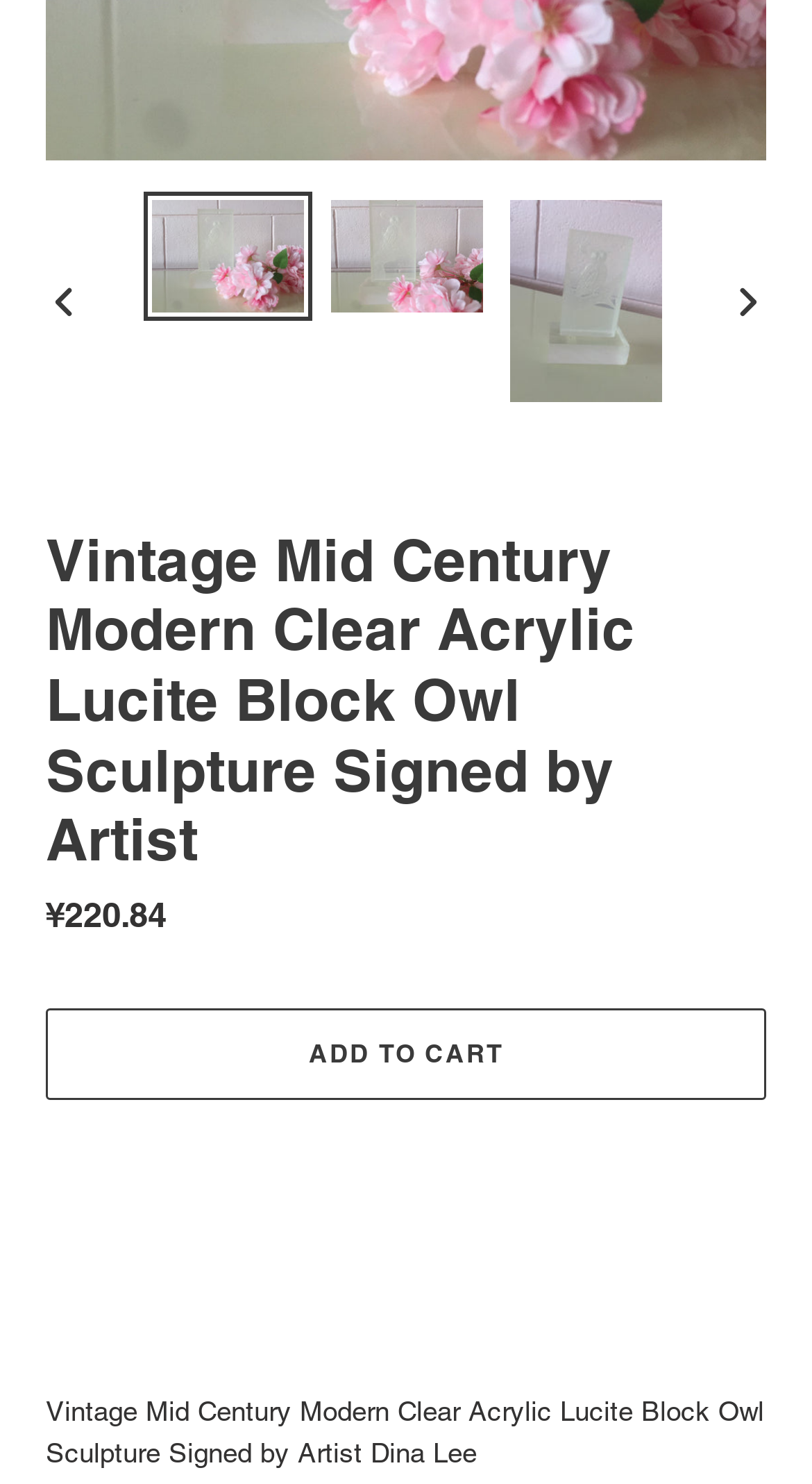Identify and provide the bounding box coordinates of the UI element described: "Add to cart". The coordinates should be formatted as [left, top, right, bottom], with each number being a float between 0 and 1.

[0.056, 0.68, 0.944, 0.741]